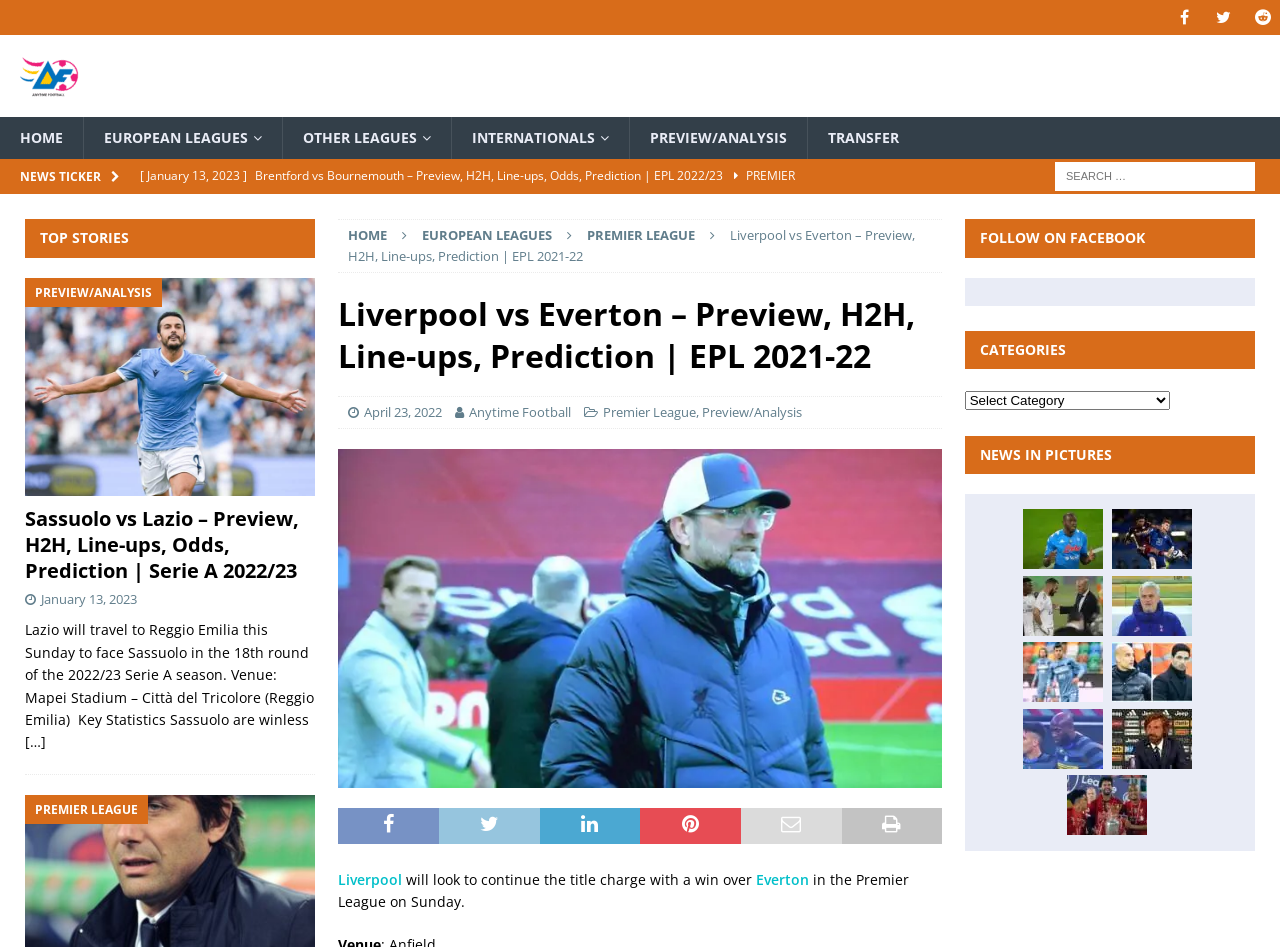What is the name of the manager of Liverpool?
Please analyze the image and answer the question with as much detail as possible.

This answer can be found in the main article section of the webpage, where it is mentioned that 'Jurgen Klopp-Liverpool' in the image caption.